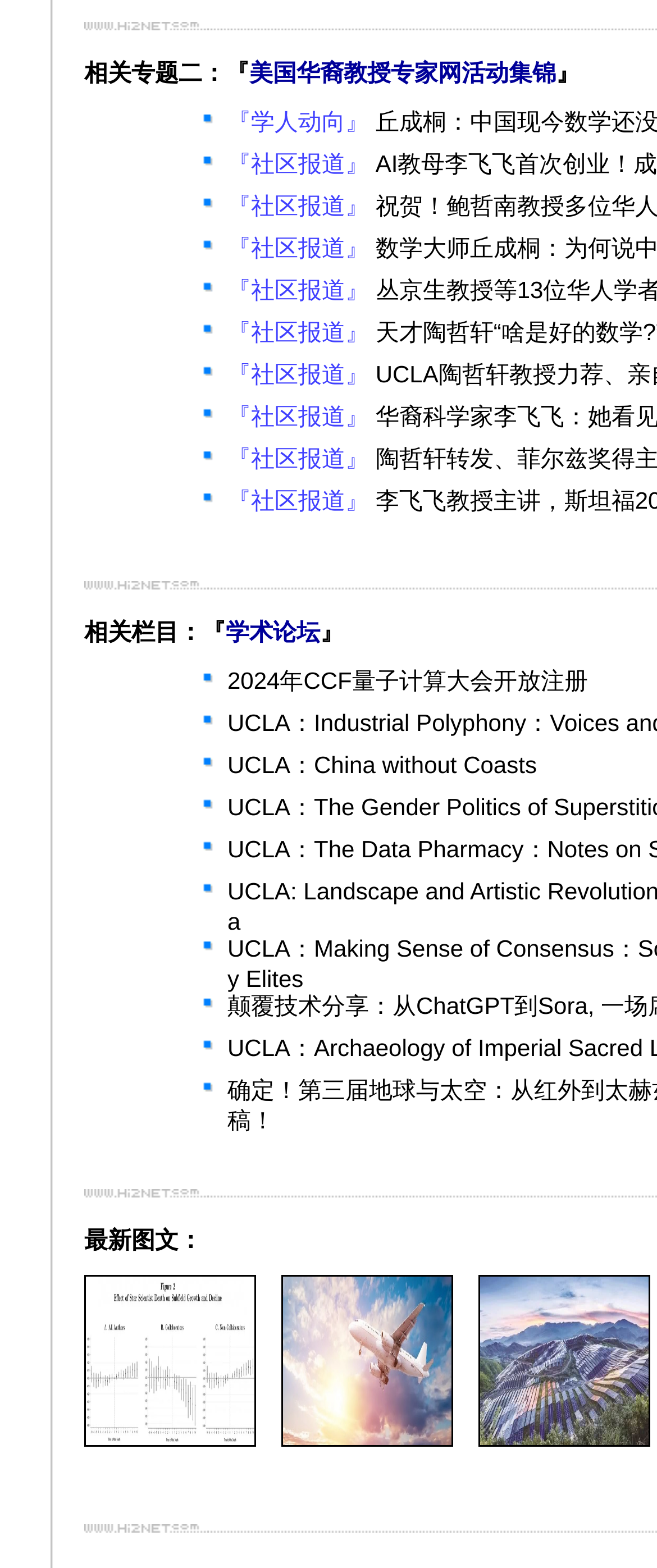What is the purpose of the links on this webpage? Observe the screenshot and provide a one-word or short phrase answer.

To provide more information